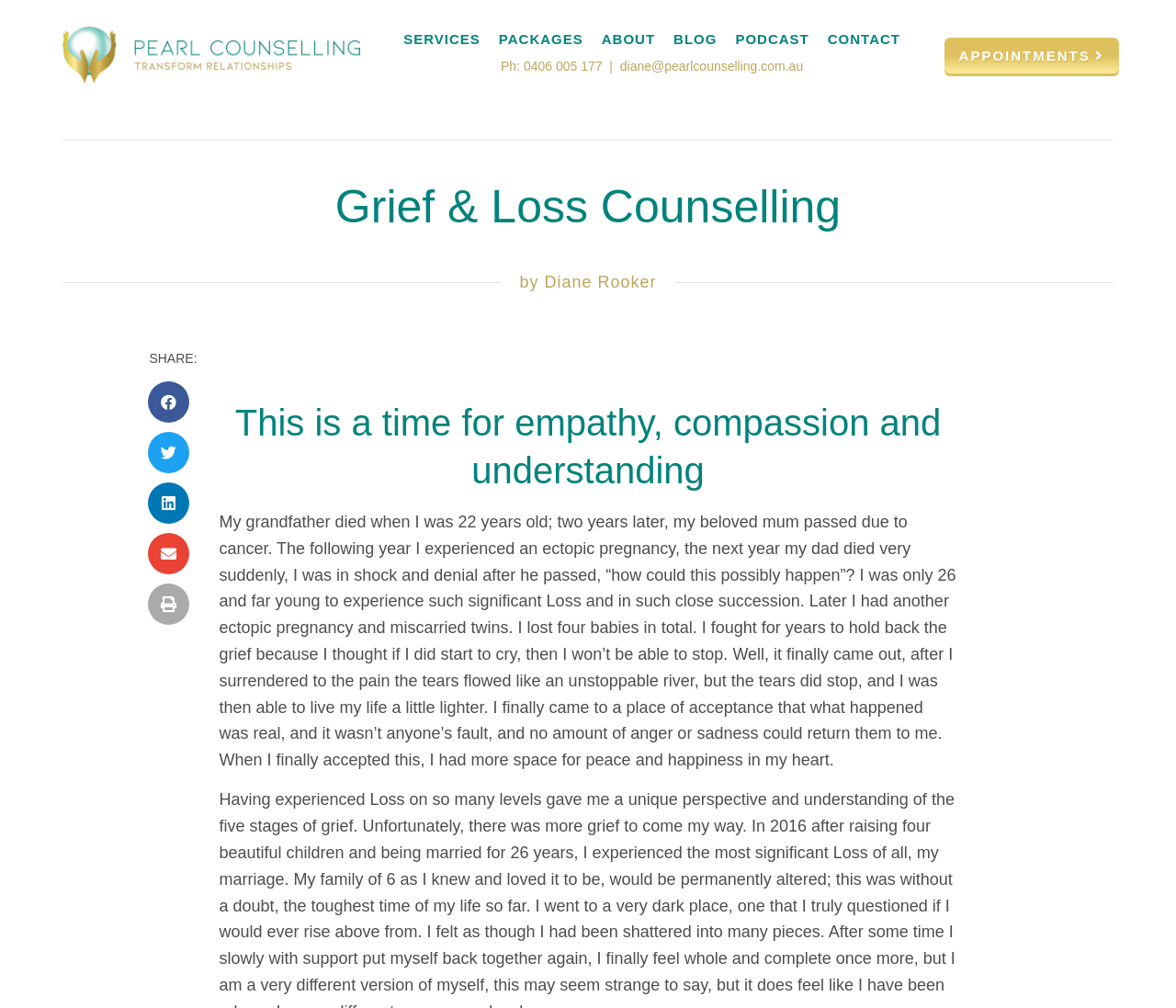Identify the bounding box coordinates of the HTML element based on this description: "Appointments".

[0.803, 0.037, 0.951, 0.072]